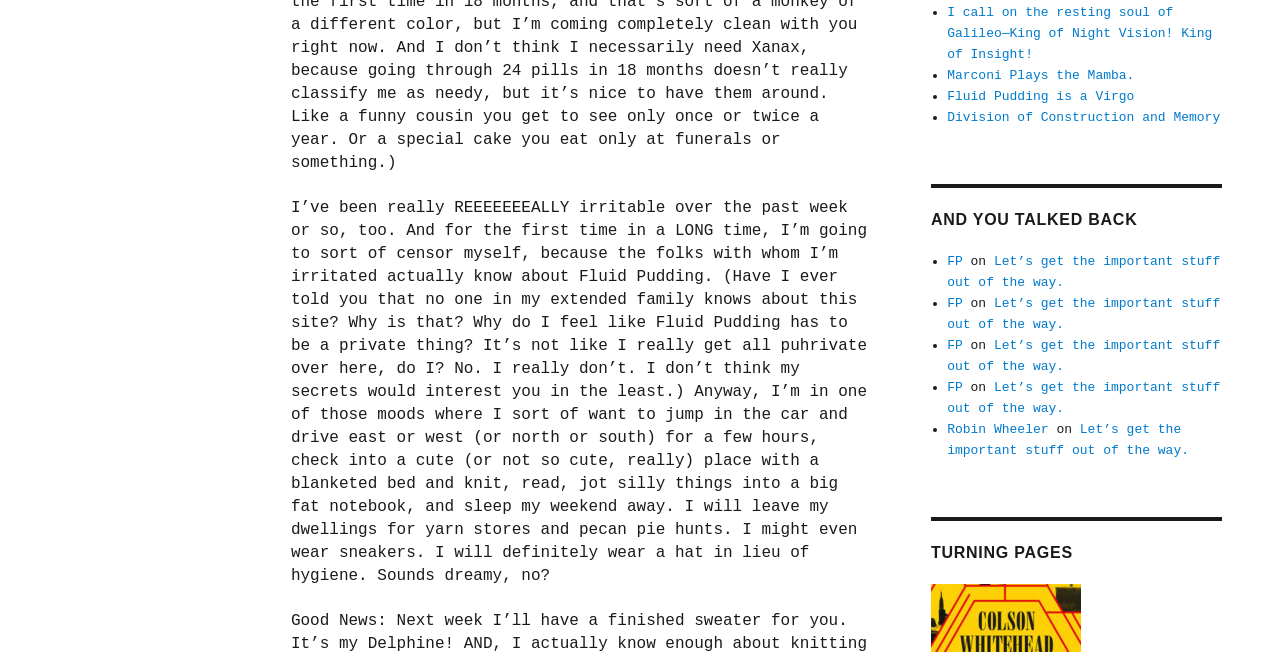Locate the bounding box coordinates of the UI element described by: "Marconi Plays the Mamba.". The bounding box coordinates should consist of four float numbers between 0 and 1, i.e., [left, top, right, bottom].

[0.74, 0.104, 0.887, 0.127]